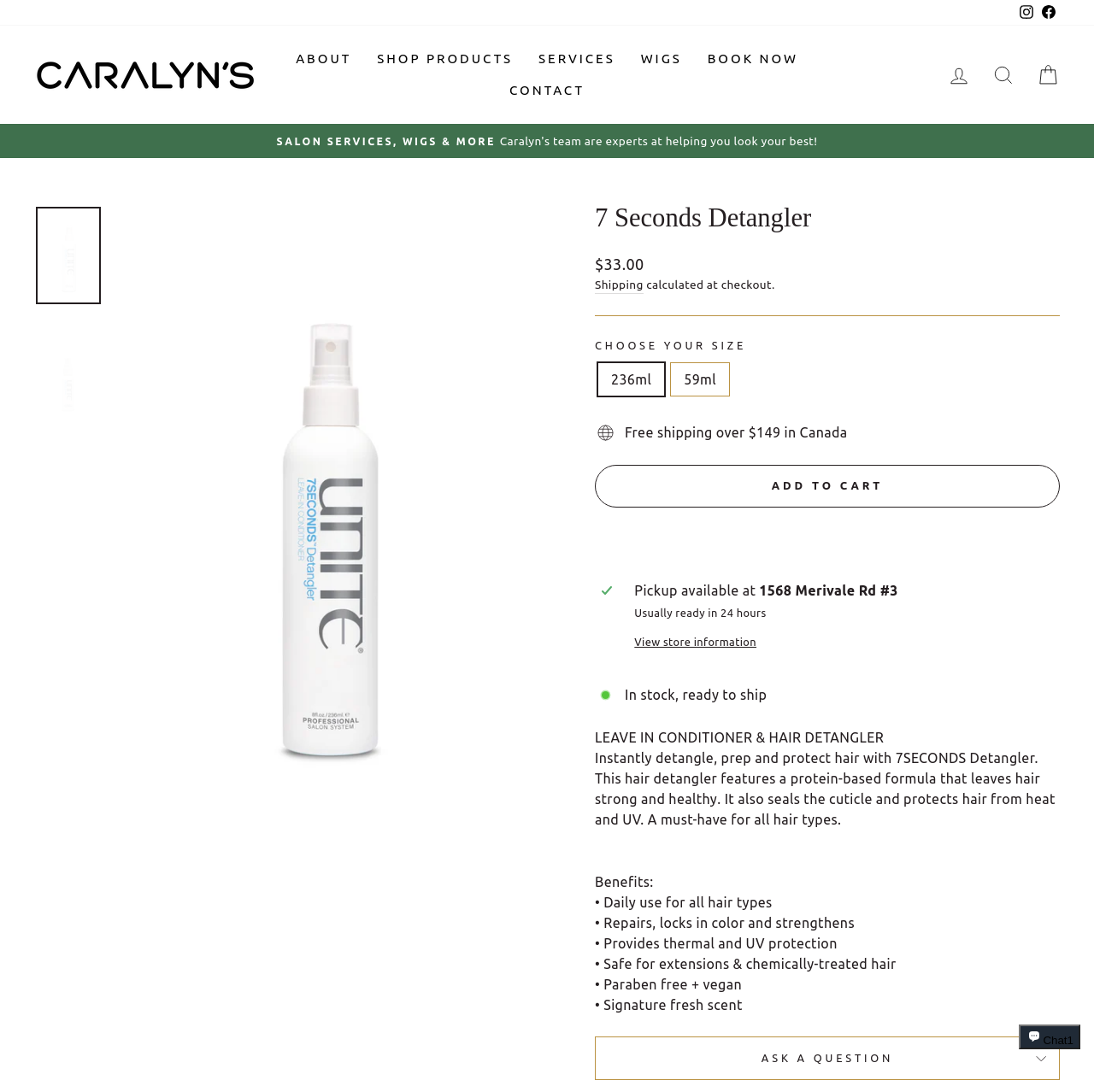Answer succinctly with a single word or phrase:
What is the price of the product?

$33.00